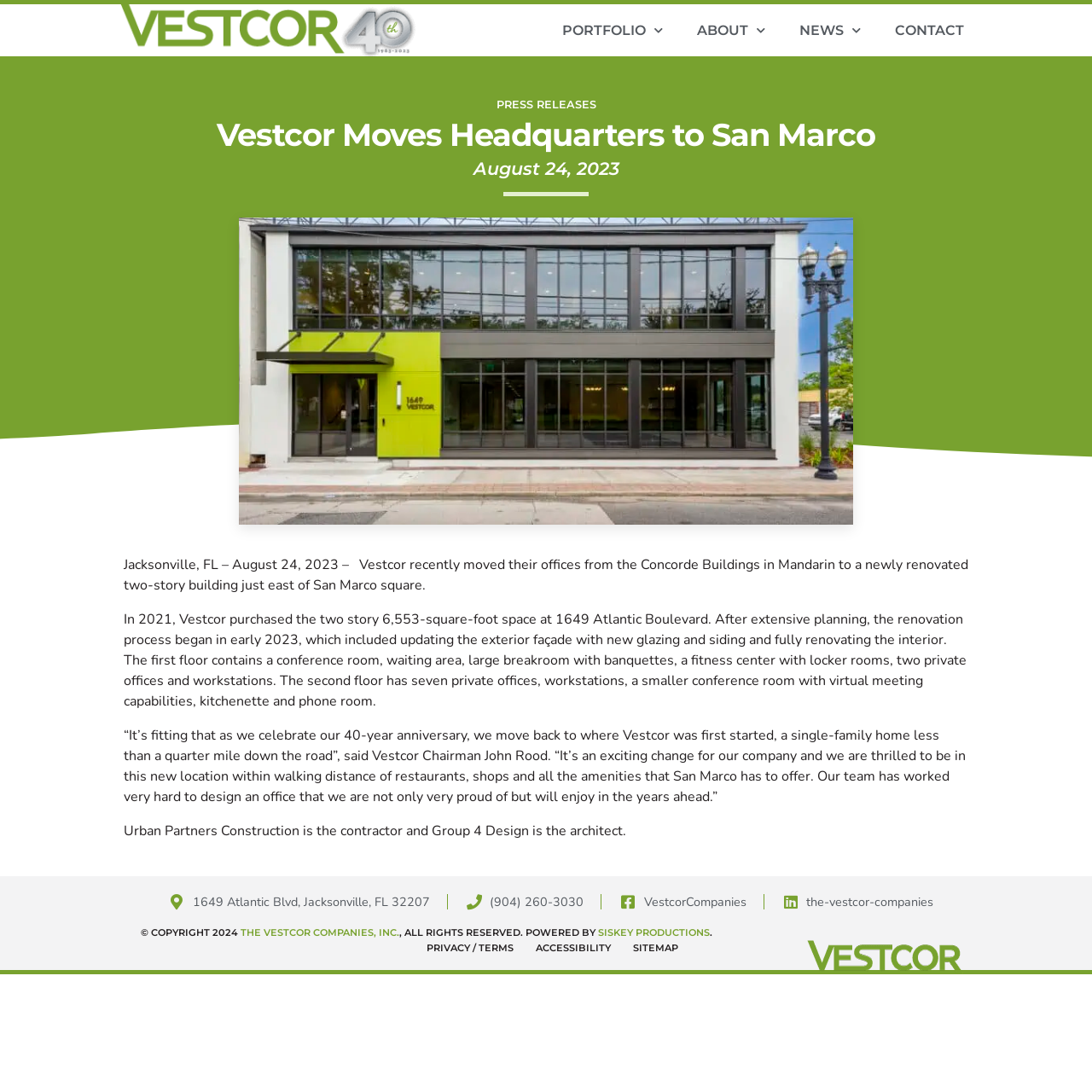Reply to the question with a single word or phrase:
Who is the chairman of Vestcor?

John Rood